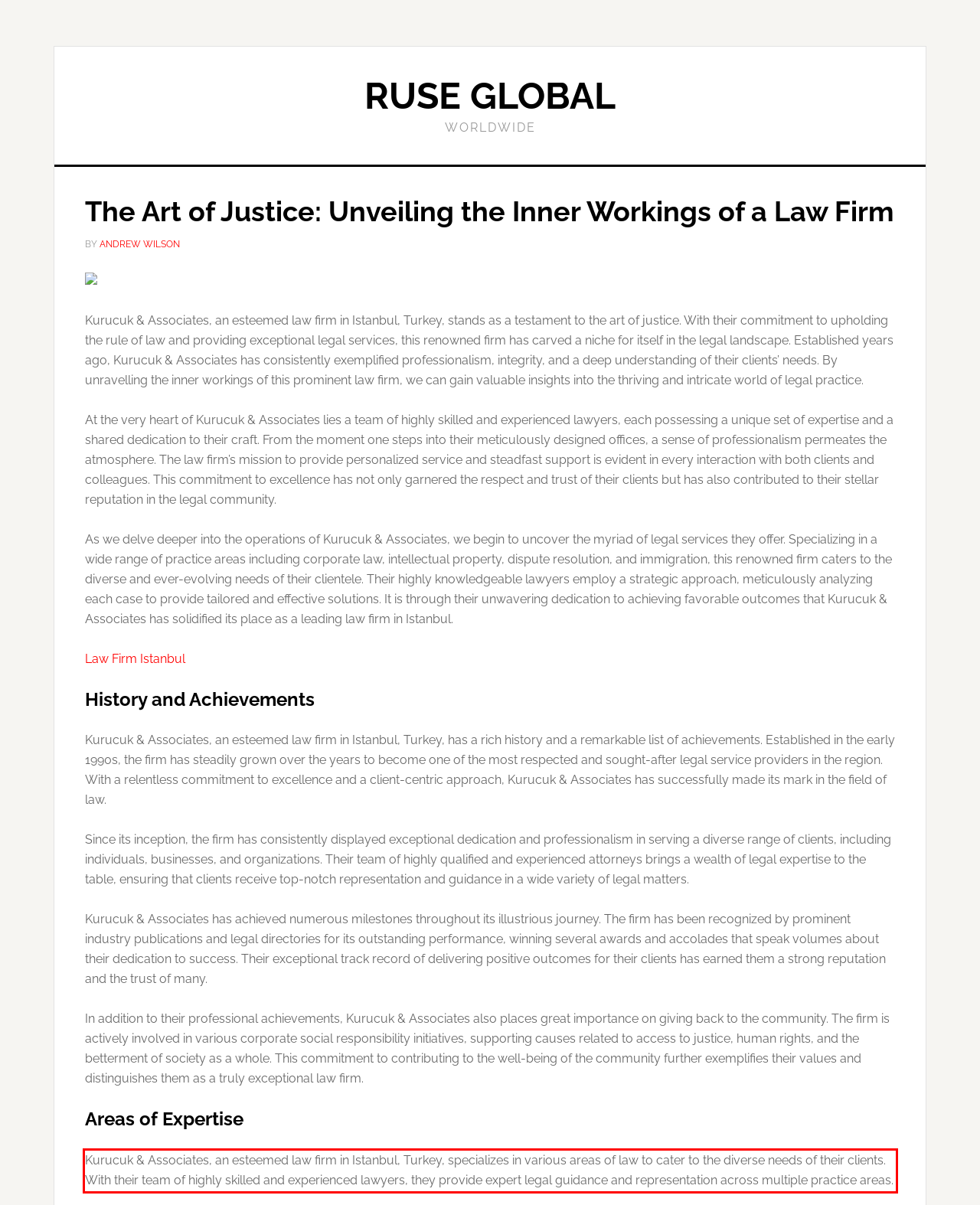Given a screenshot of a webpage containing a red bounding box, perform OCR on the text within this red bounding box and provide the text content.

Kurucuk & Associates, an esteemed law firm in Istanbul, Turkey, specializes in various areas of law to cater to the diverse needs of their clients. With their team of highly skilled and experienced lawyers, they provide expert legal guidance and representation across multiple practice areas.